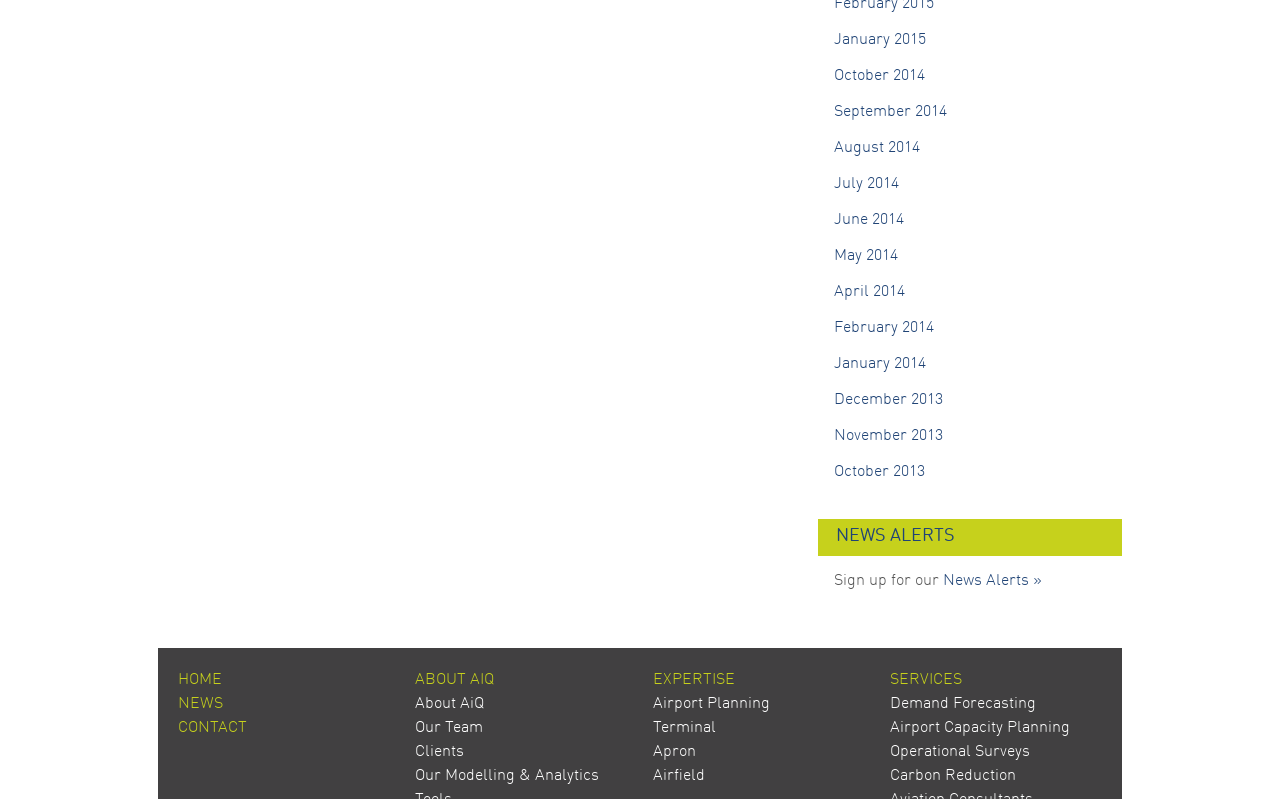Identify the bounding box of the HTML element described here: "Our Team". Provide the coordinates as four float numbers between 0 and 1: [left, top, right, bottom].

[0.324, 0.901, 0.378, 0.921]